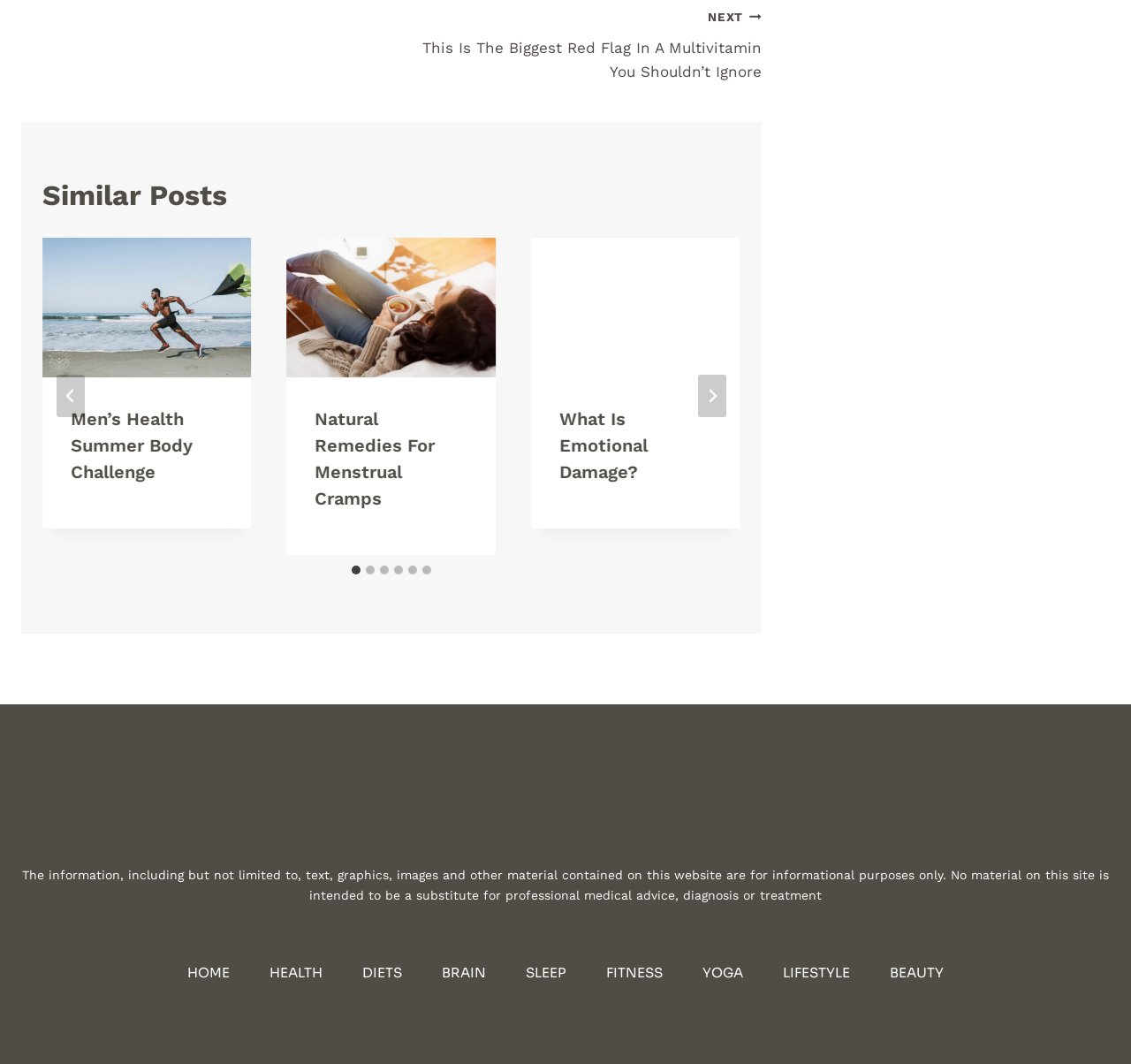Provide the bounding box coordinates of the HTML element described by the text: "Men’s Health Summer Body Challenge".

[0.062, 0.383, 0.17, 0.453]